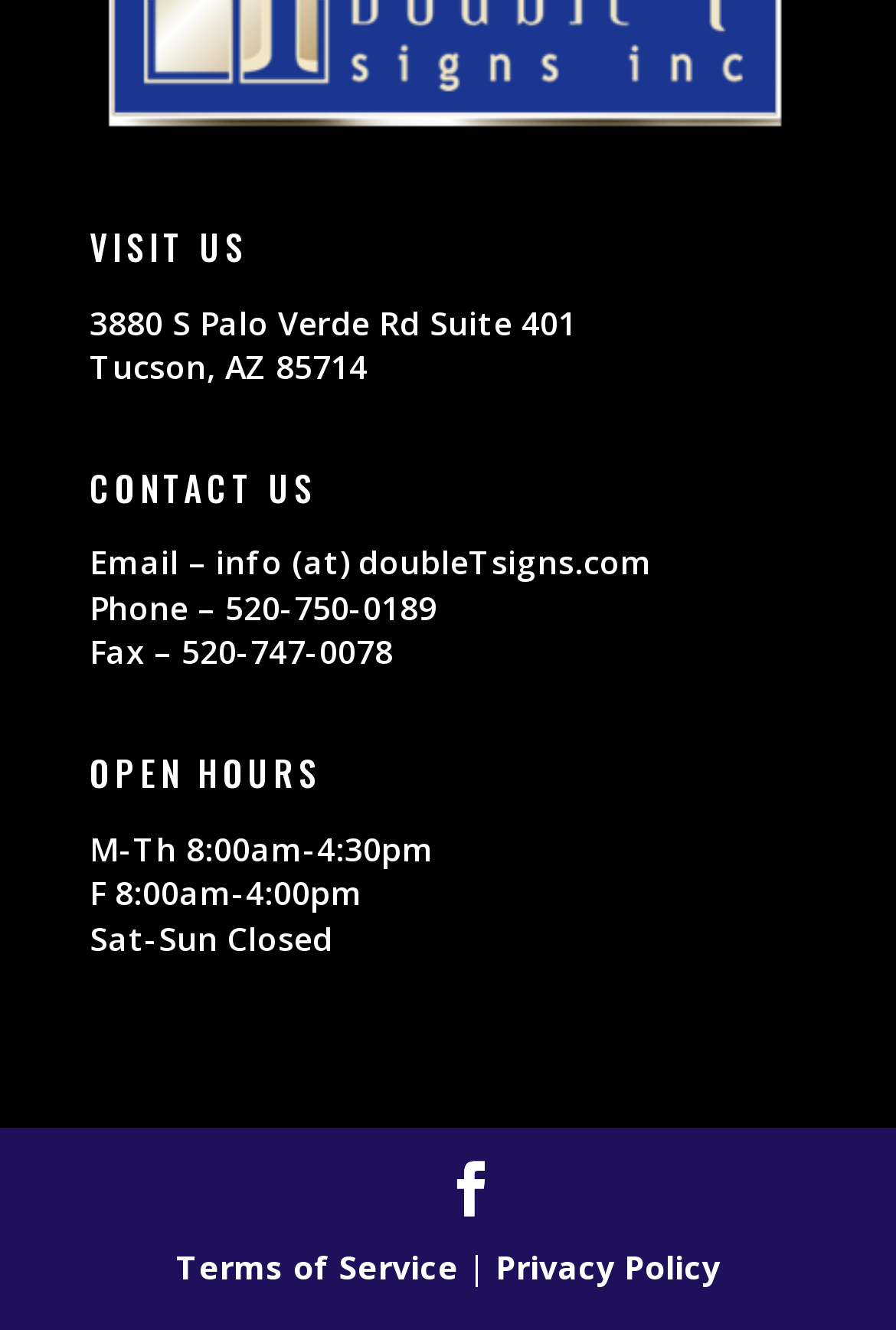What type of links are at the bottom of the page?
Based on the screenshot, provide a one-word or short-phrase response.

Terms of Service and Privacy Policy